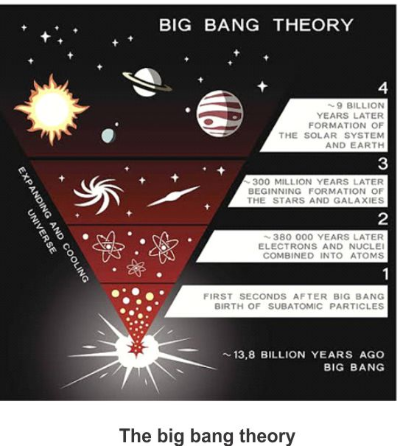Please provide a one-word or phrase answer to the question: 
What is the central theme of the diagram?

The Big Bang Theory